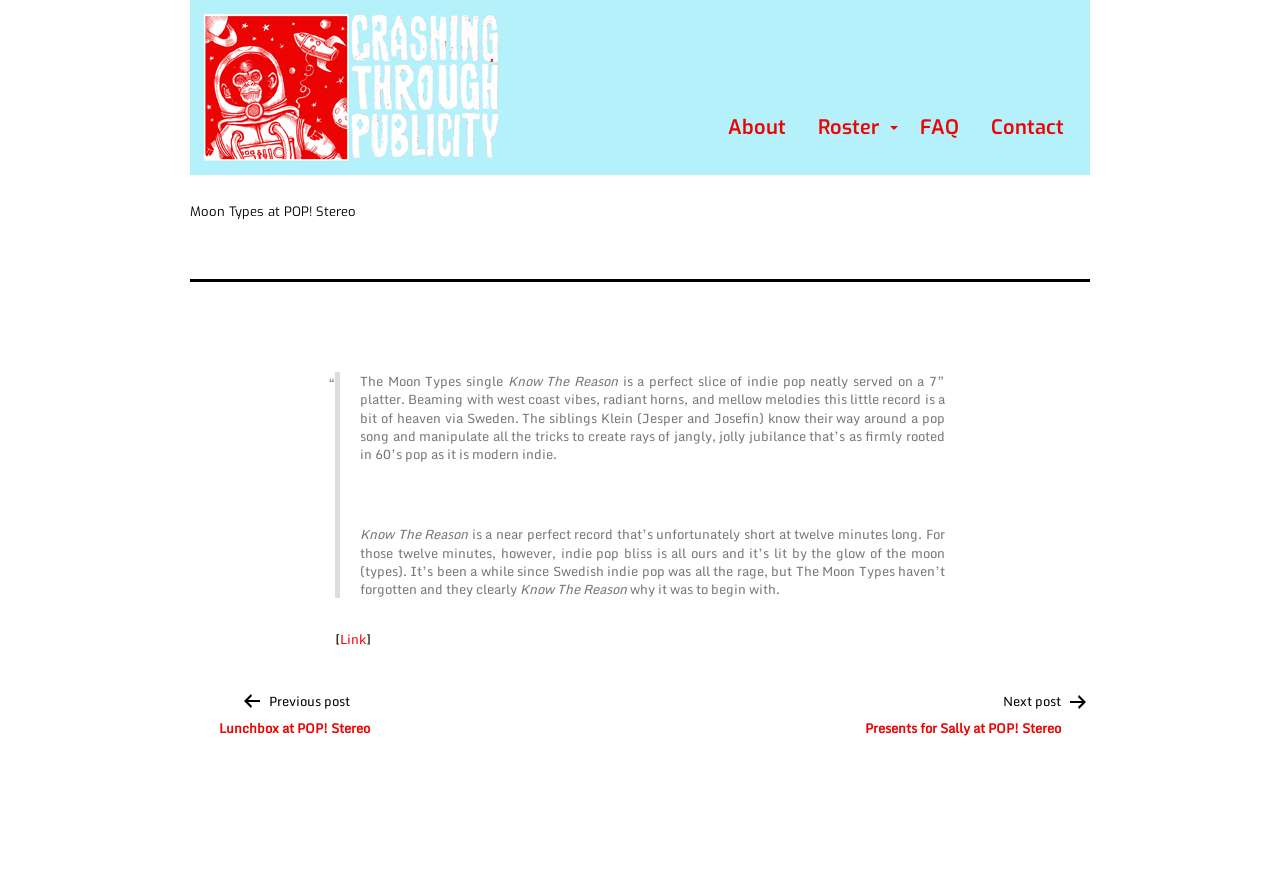Identify the bounding box coordinates for the UI element described as follows: Link. Use the format (top-left x, top-left y, bottom-right x, bottom-right y) and ensure all values are floating point numbers between 0 and 1.

[0.266, 0.703, 0.286, 0.727]